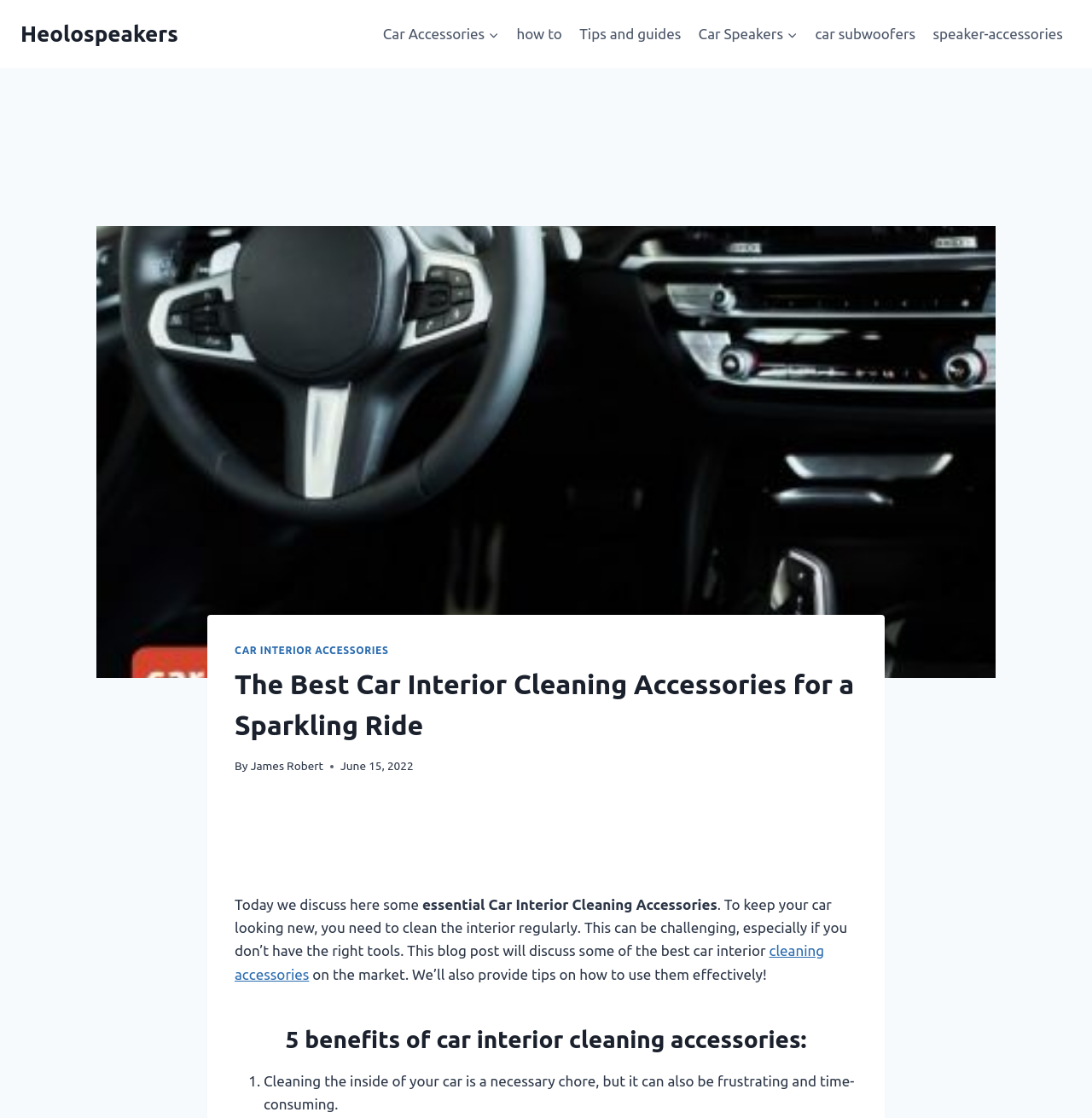Locate the bounding box coordinates of the item that should be clicked to fulfill the instruction: "Open the 'Heolospeakers' link".

[0.019, 0.019, 0.163, 0.042]